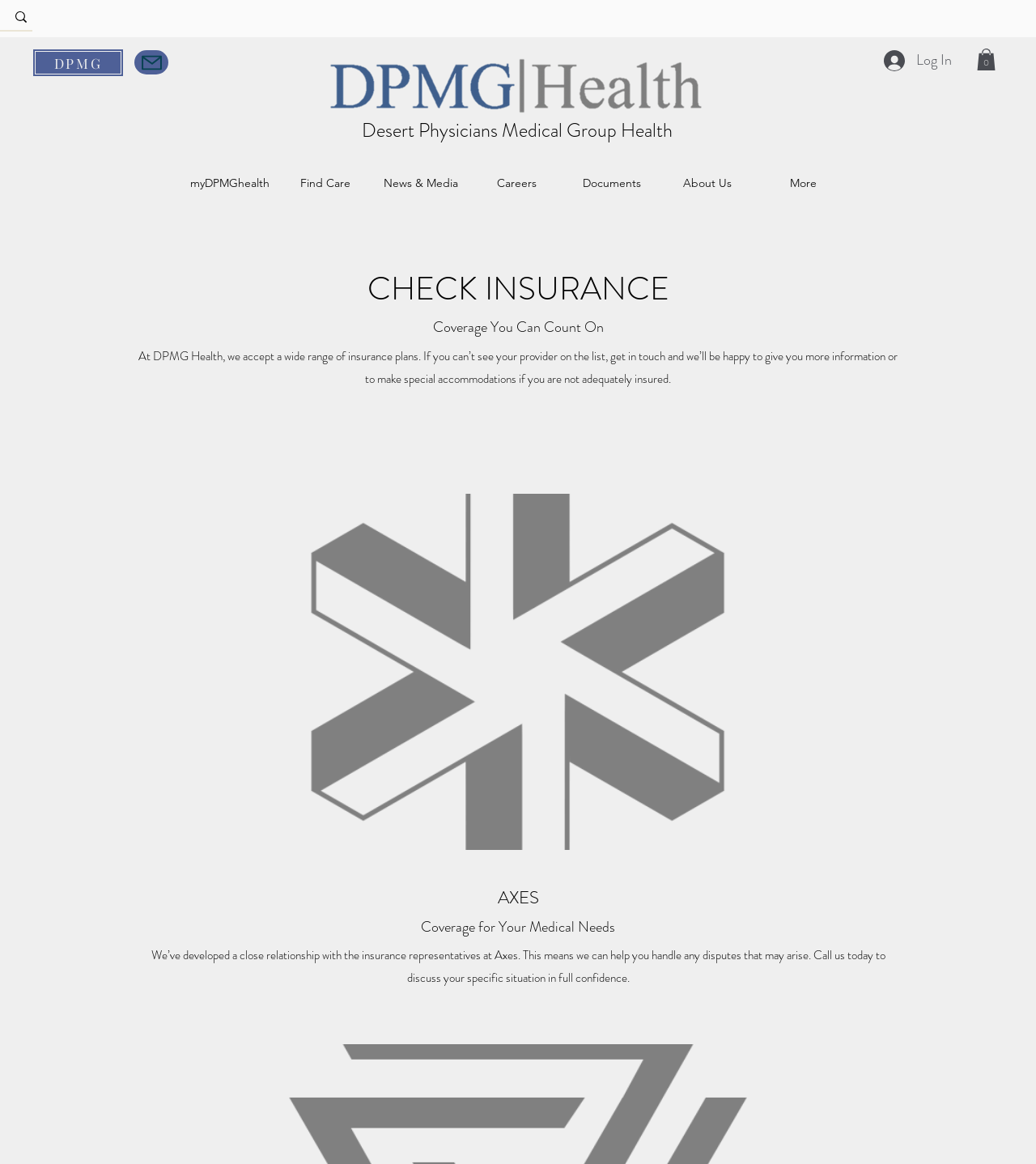Please give the bounding box coordinates of the area that should be clicked to fulfill the following instruction: "Read about News & Media". The coordinates should be in the format of four float numbers from 0 to 1, i.e., [left, top, right, bottom].

[0.36, 0.147, 0.452, 0.168]